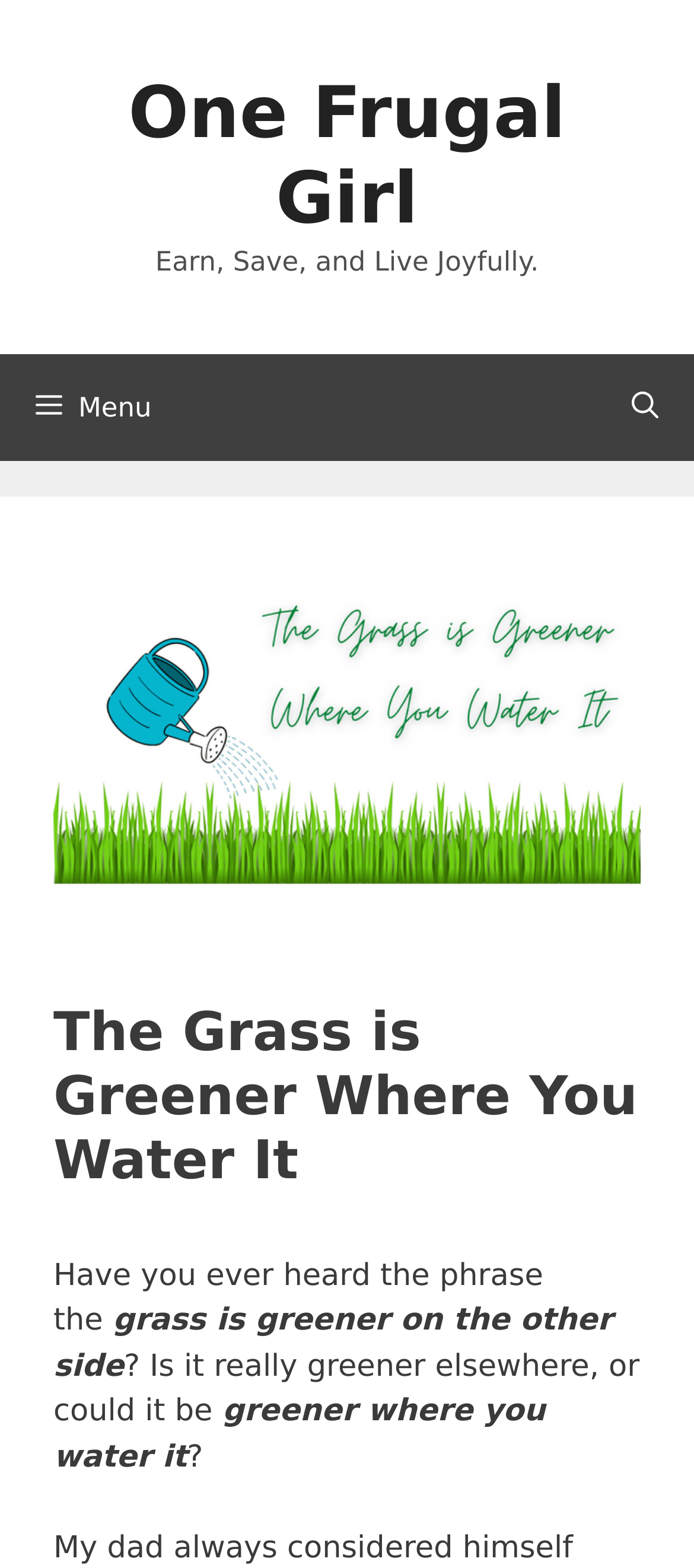Given the content of the image, can you provide a detailed answer to the question?
What is the first sentence of the webpage content?

The first sentence of the webpage content can be found in the main content section, which starts with the text 'Have you ever heard the phrase the'.